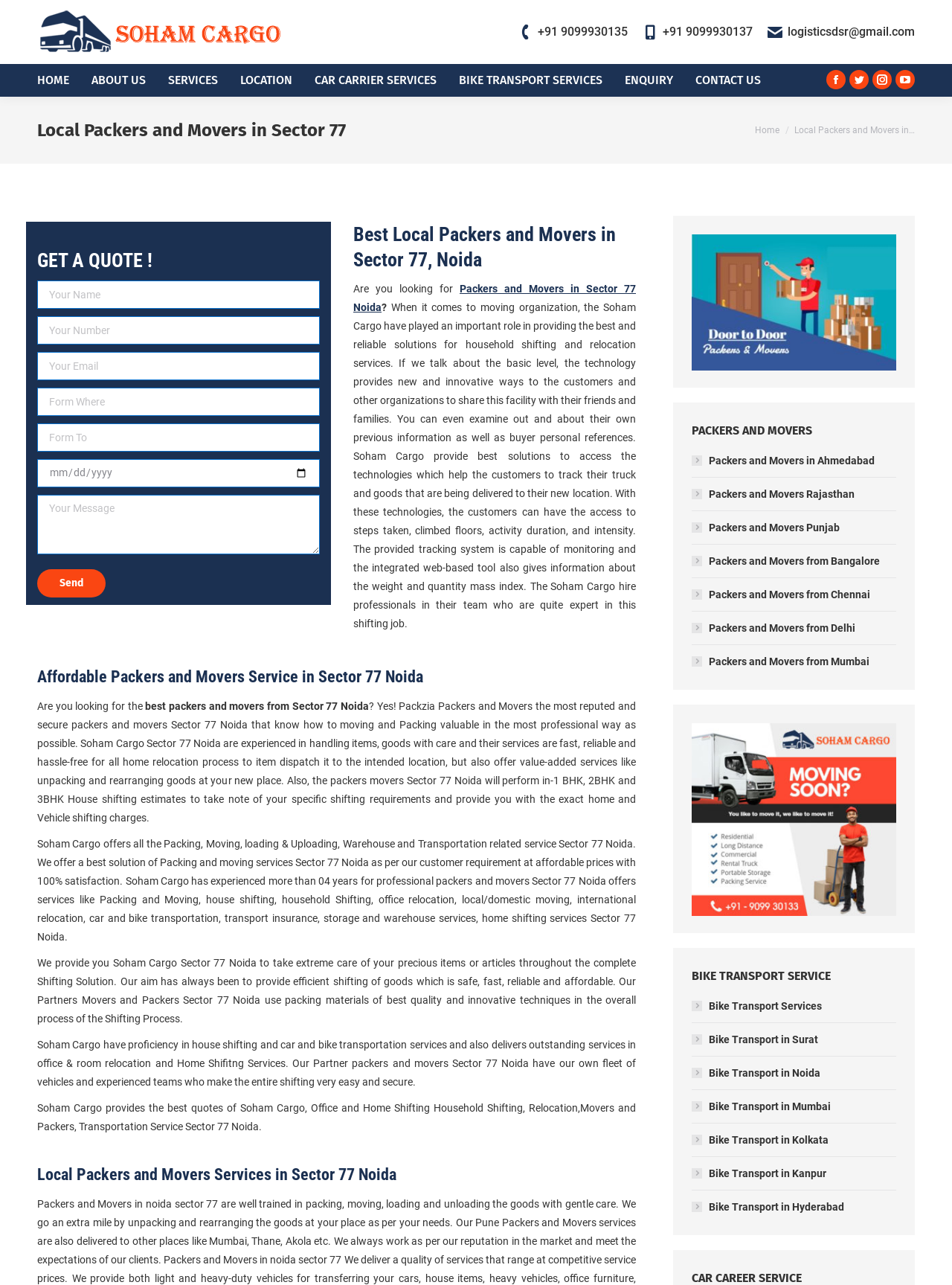Locate and provide the bounding box coordinates for the HTML element that matches this description: "parent_node: Best Packers And Movers".

[0.039, 0.002, 0.297, 0.048]